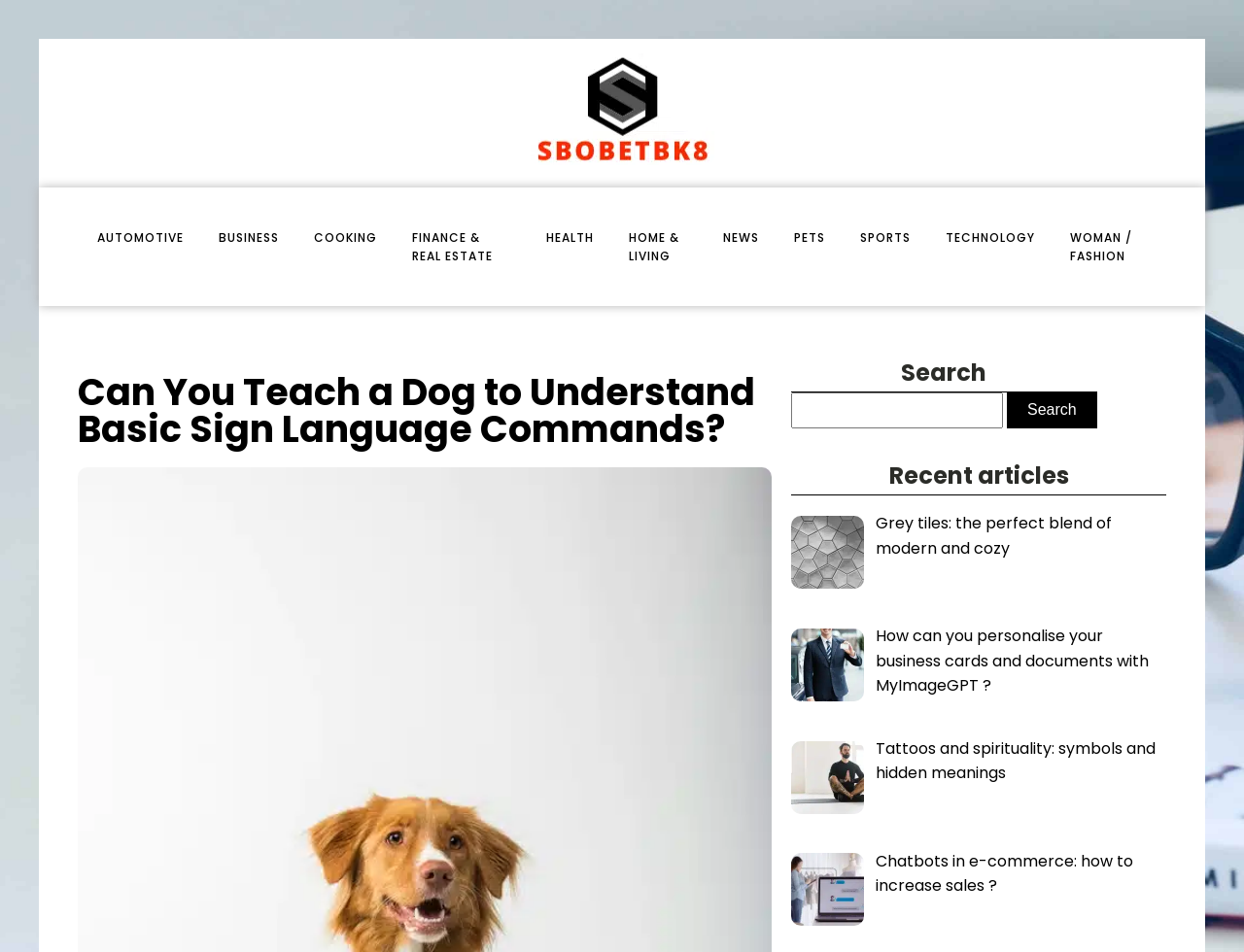What can be personalized with MyImageGPT?
Refer to the screenshot and deliver a thorough answer to the question presented.

According to the second recent article, MyImageGPT can be used to personalize business cards and documents.